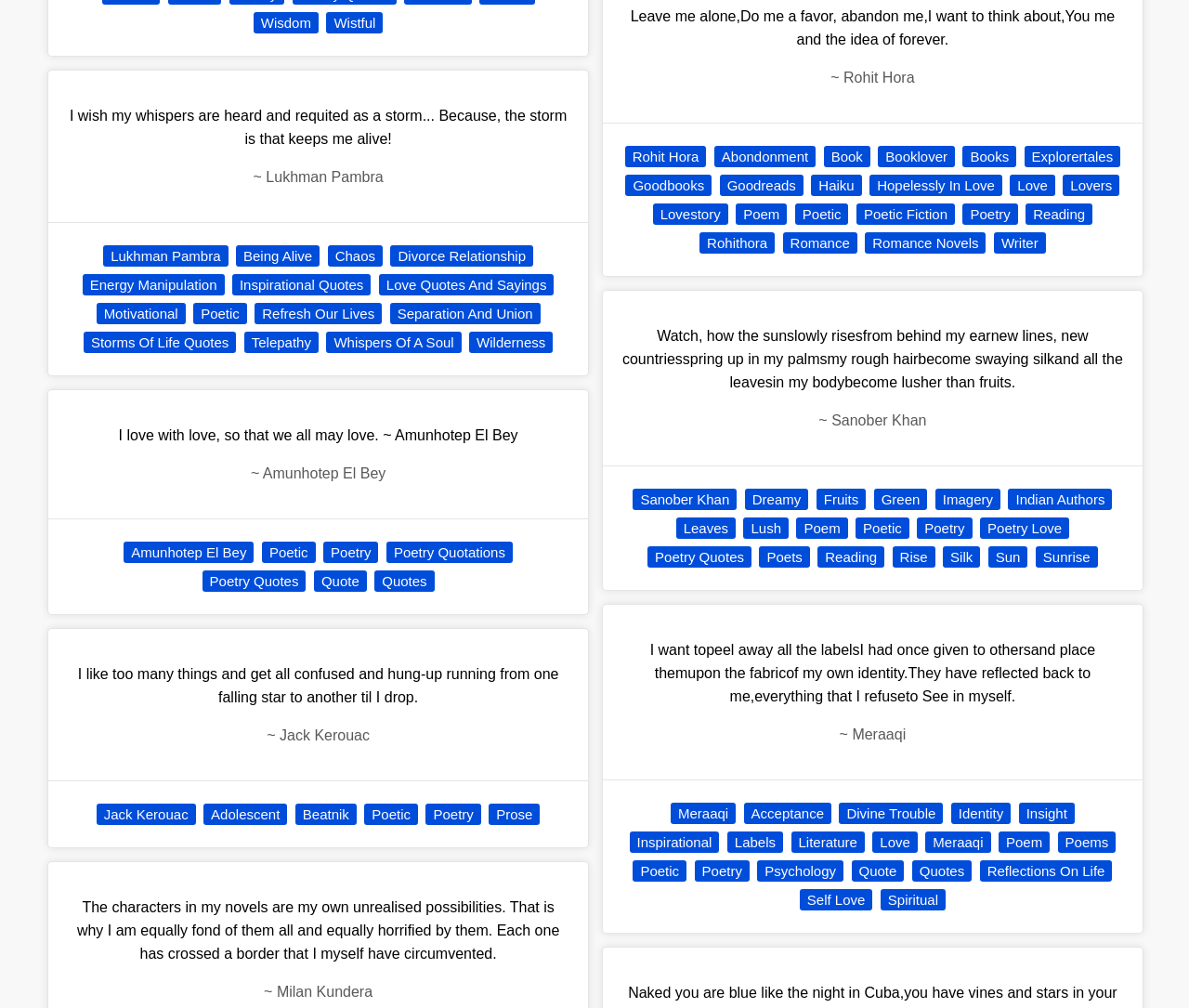What is the format of the content on this webpage?
Please provide a single word or phrase as your answer based on the image.

Quotes with Author Names